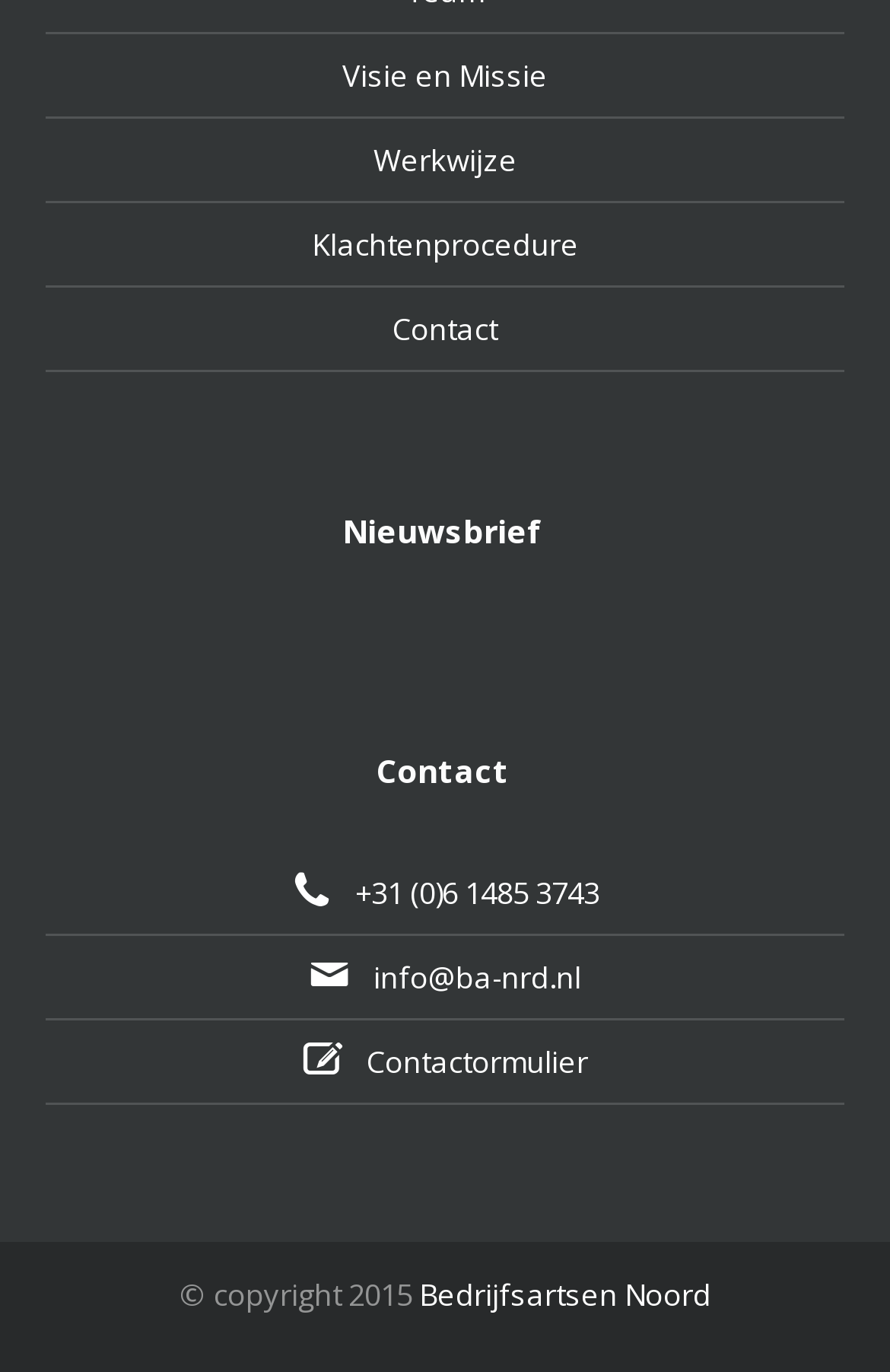Please specify the coordinates of the bounding box for the element that should be clicked to carry out this instruction: "Contact us via phone". The coordinates must be four float numbers between 0 and 1, formatted as [left, top, right, bottom].

[0.051, 0.621, 0.949, 0.682]